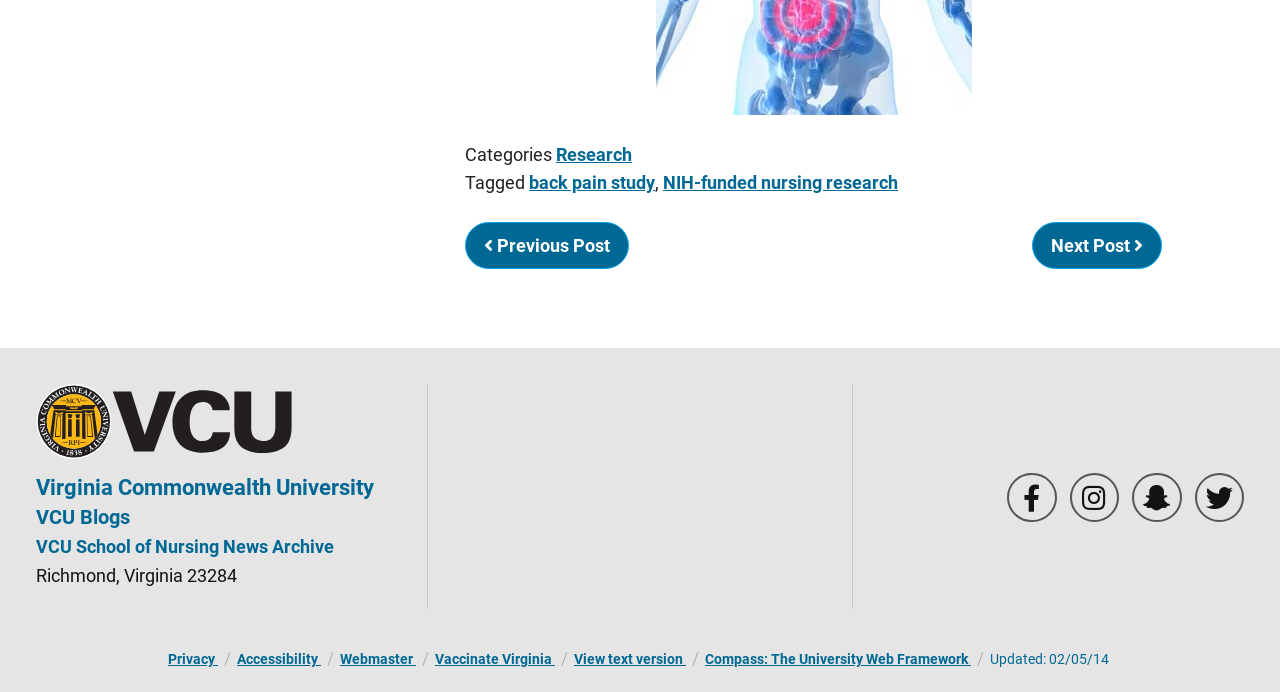What is the previous post navigation icon?
Please provide a detailed and thorough answer to the question.

The previous post navigation icon can be determined by looking at the link ' Previous Post' and its corresponding icon.